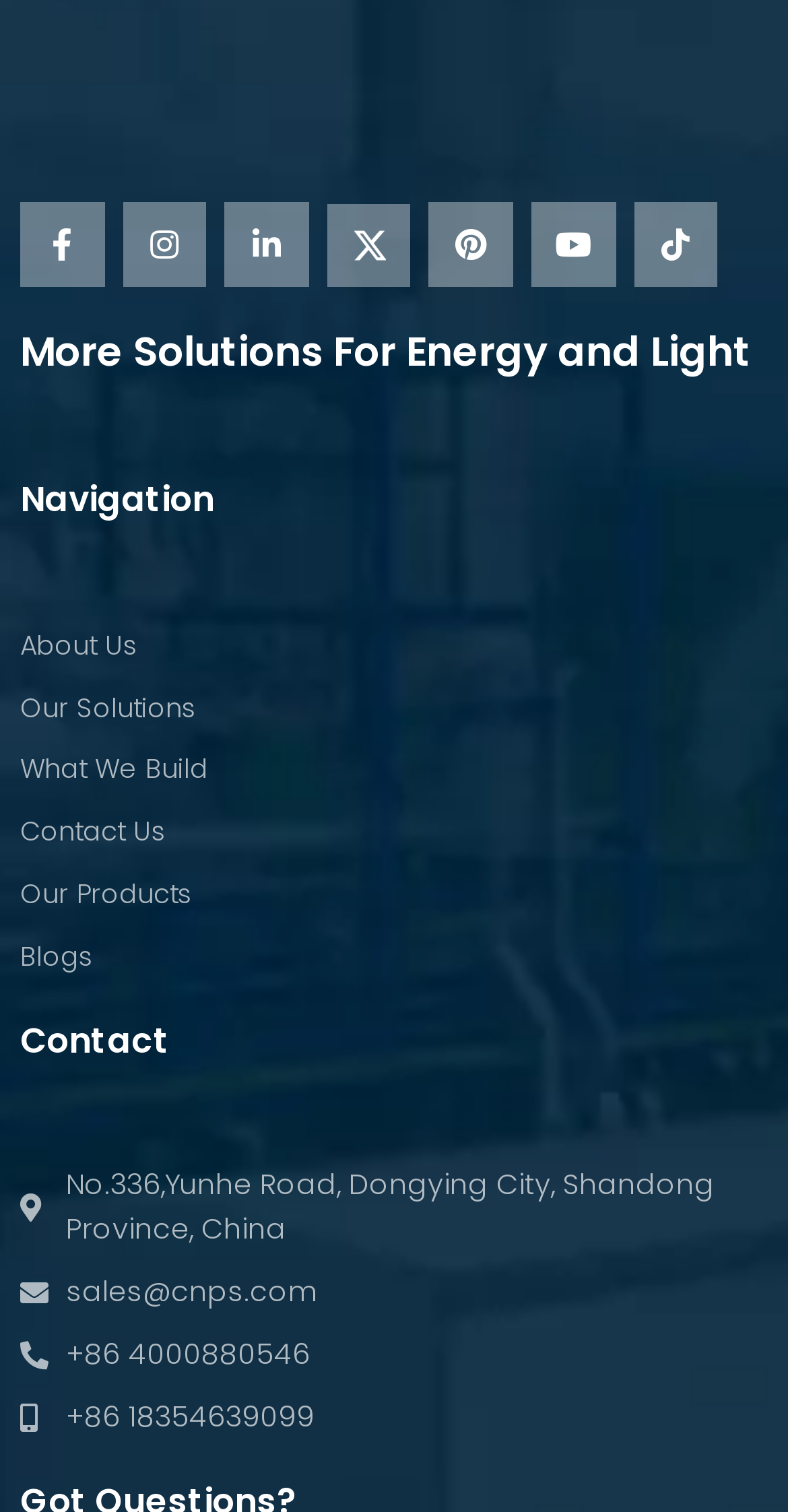How many social media links are available?
From the image, respond with a single word or phrase.

8